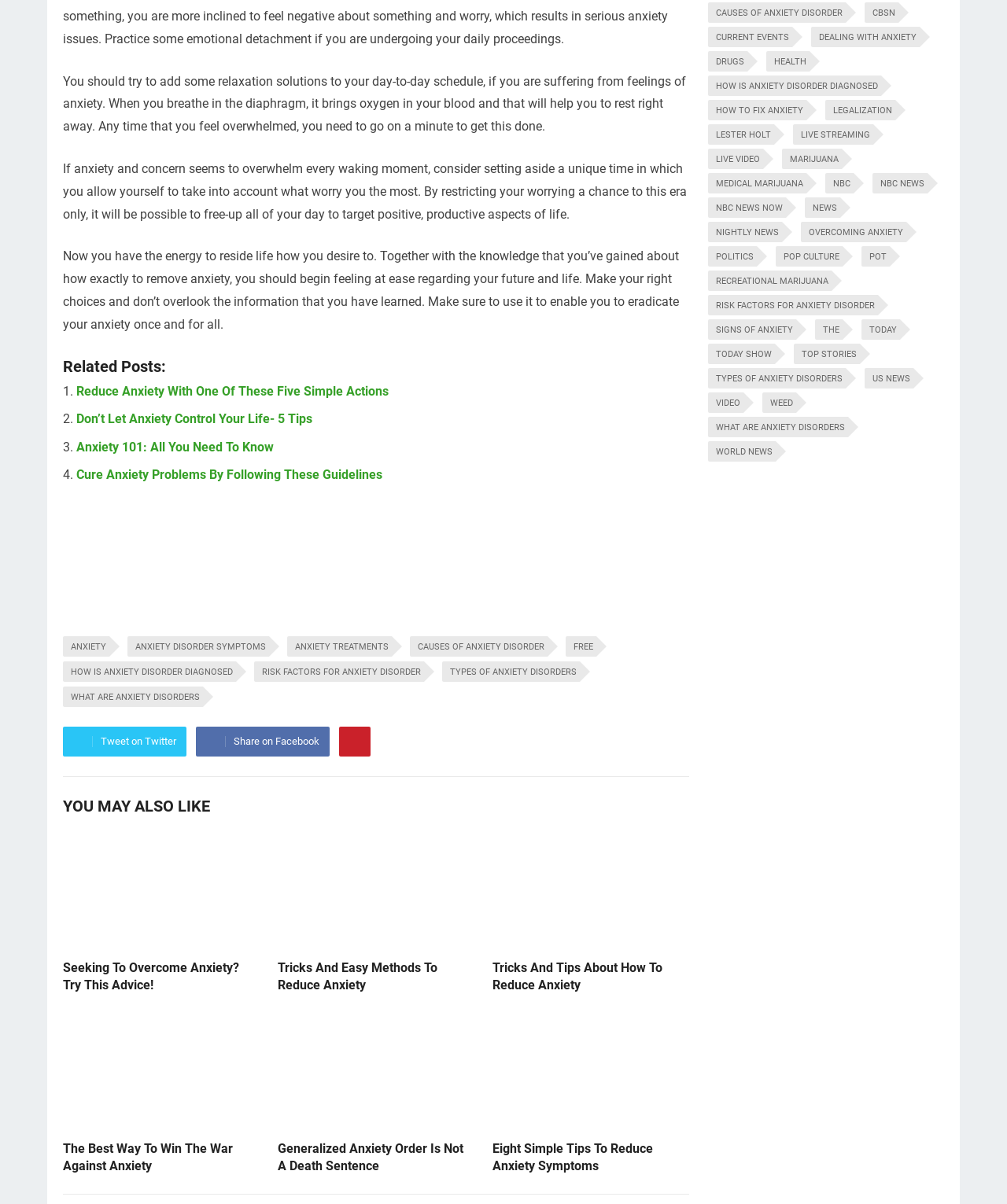Predict the bounding box of the UI element based on the description: "politics". The coordinates should be four float numbers between 0 and 1, formatted as [left, top, right, bottom].

[0.703, 0.205, 0.752, 0.222]